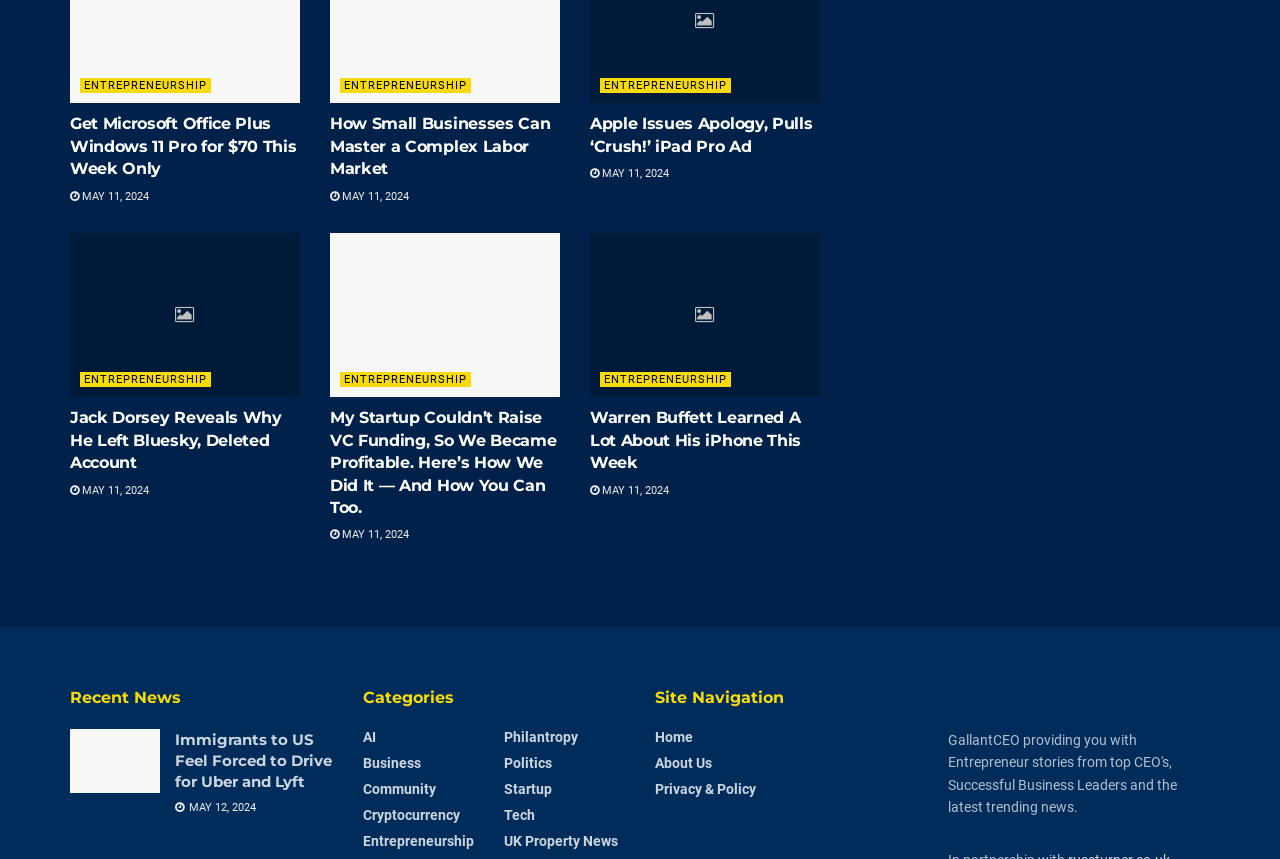What is the name of the website?
Please give a detailed and elaborate answer to the question.

I found the name of the website by looking at the link with the image of the website's logo, which is 'GallantCEO'.